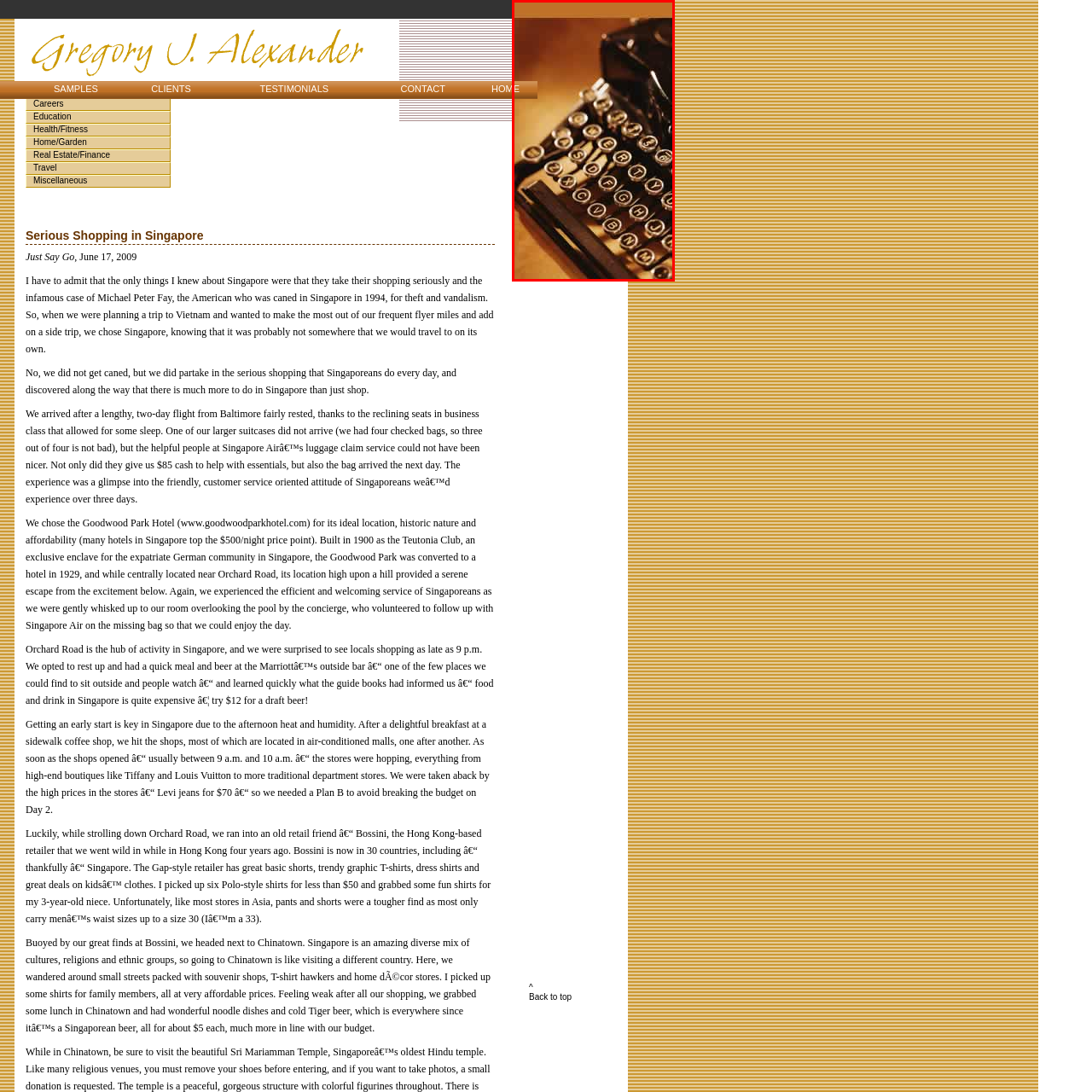Check the area bordered by the red box and provide a single word or phrase as the answer to the question: What is the atmosphere created by the lighting?

Inviting